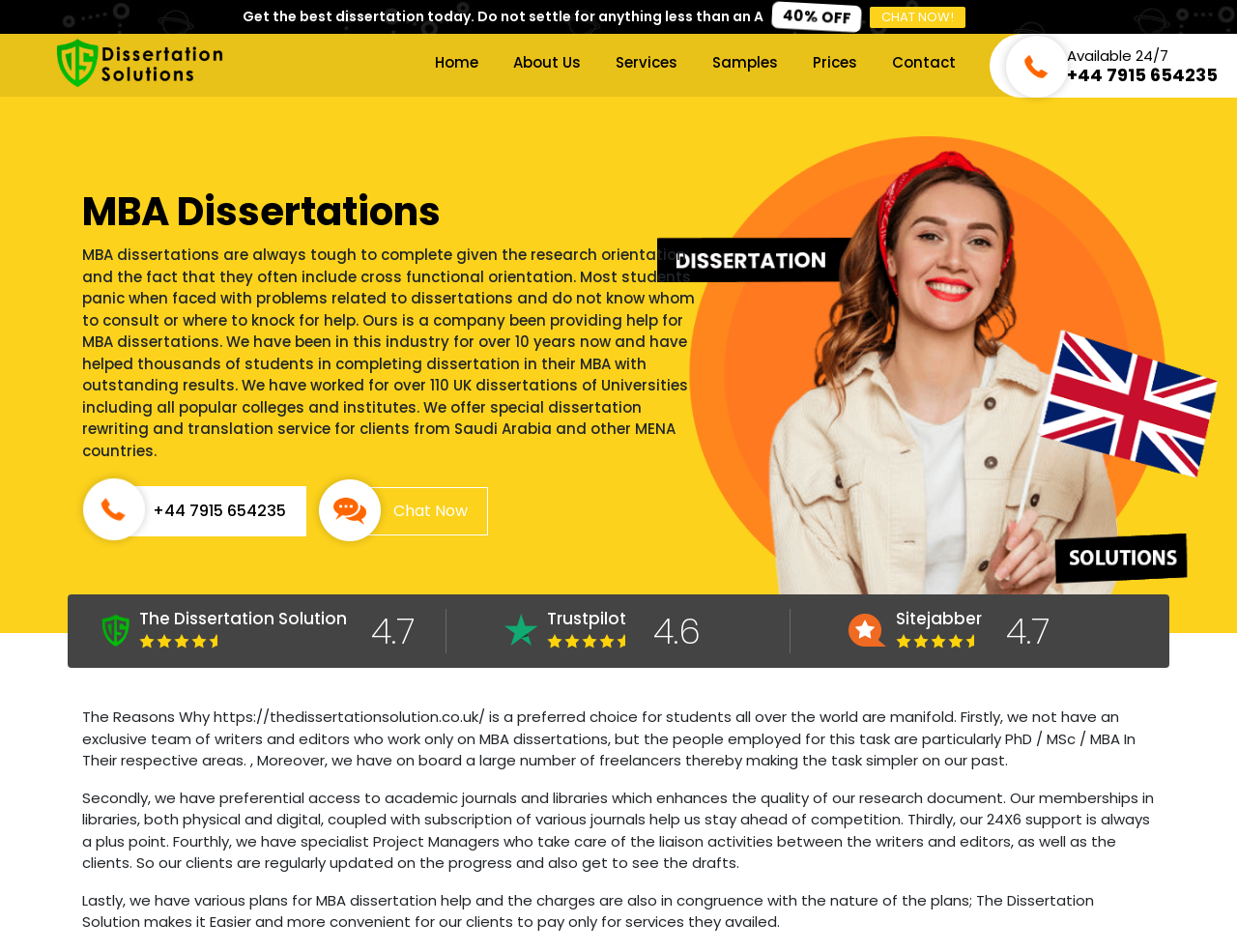What is the rating on Trustpilot?
Could you please answer the question thoroughly and with as much detail as possible?

I found the rating on Trustpilot by looking at the heading element with the text '4.6' which is located near the Trustpilot image, and also by observing the image element with the Trustpilot logo.